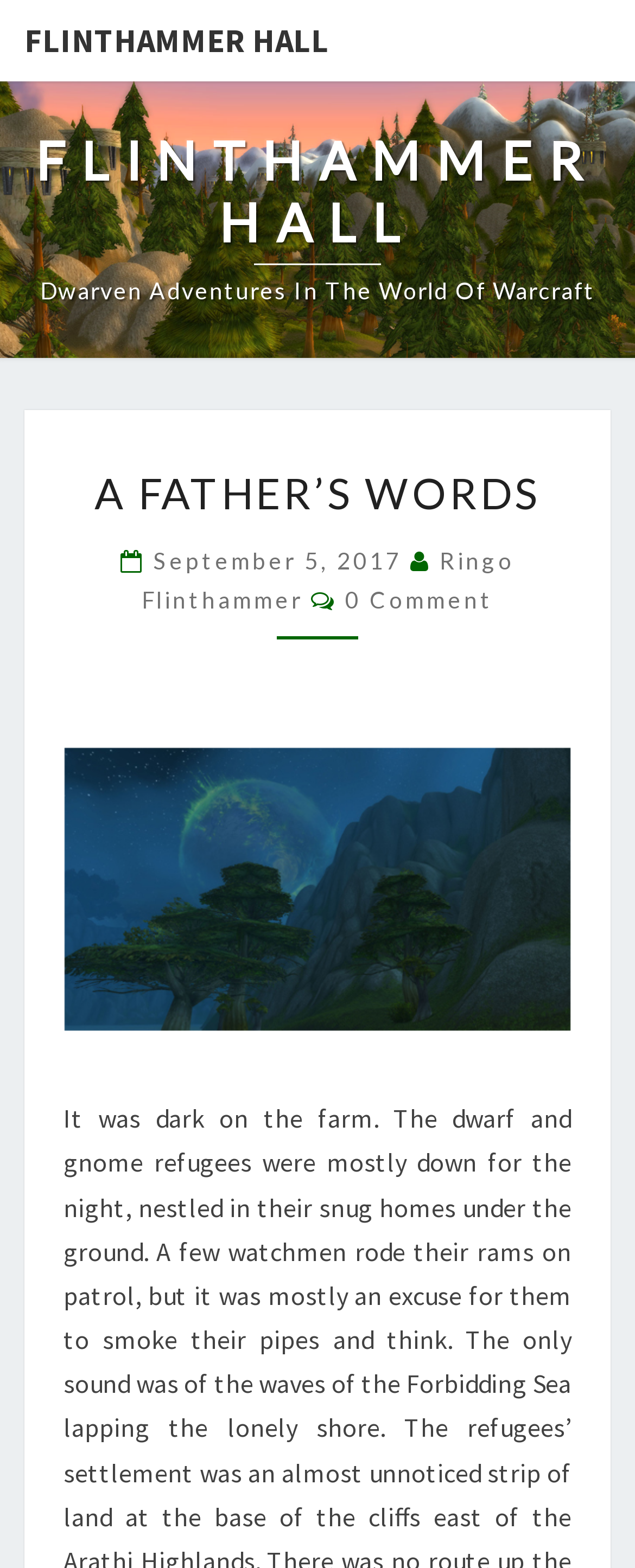Refer to the image and answer the question with as much detail as possible: How many comments are there on the article?

I found a link with the text '0 Comment' at the bottom of the article, which suggests that there are no comments on the article.